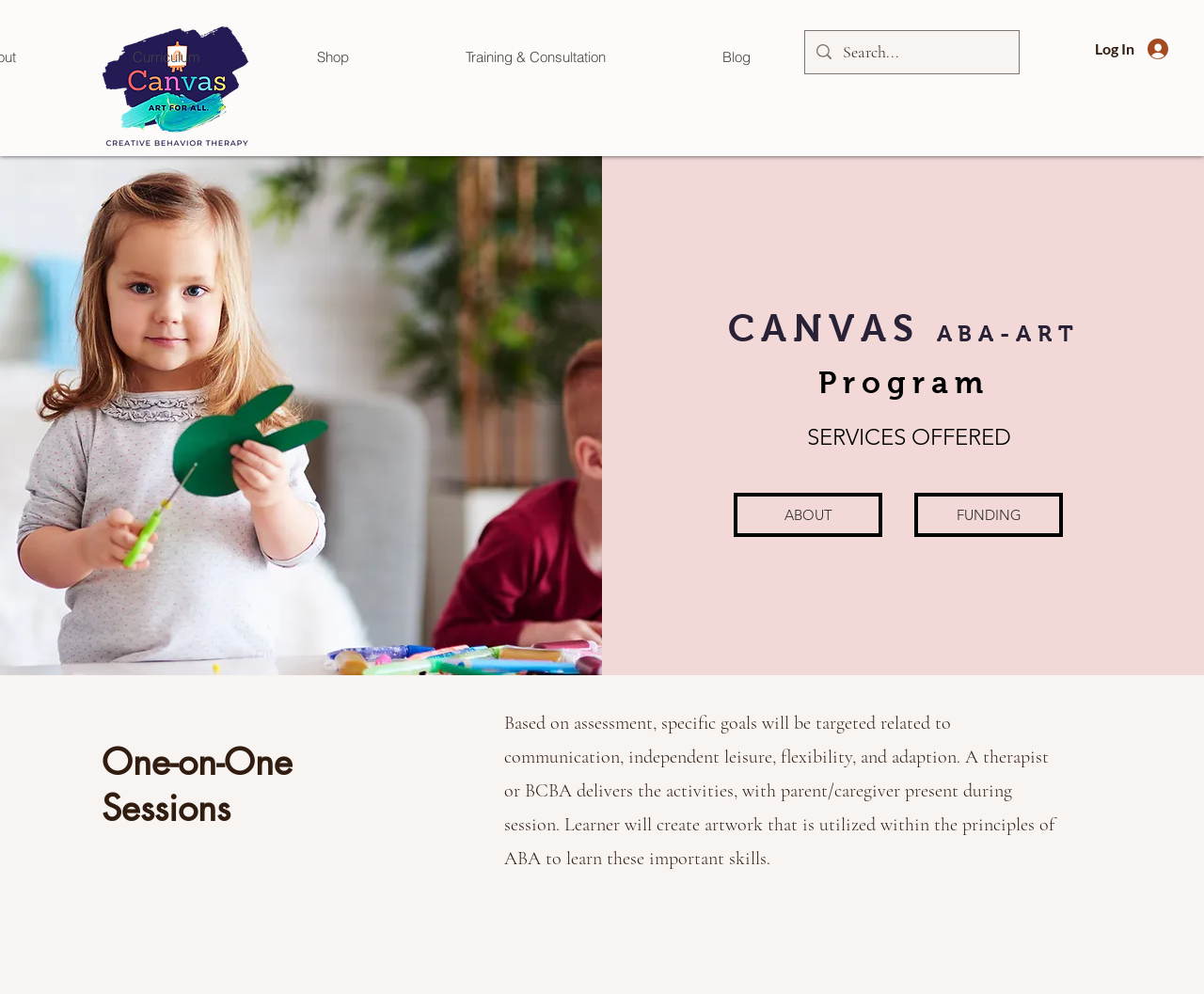Identify the bounding box coordinates of the region that needs to be clicked to carry out this instruction: "Read the blog". Provide these coordinates as four float numbers ranging from 0 to 1, i.e., [left, top, right, bottom].

[0.515, 0.044, 0.635, 0.072]